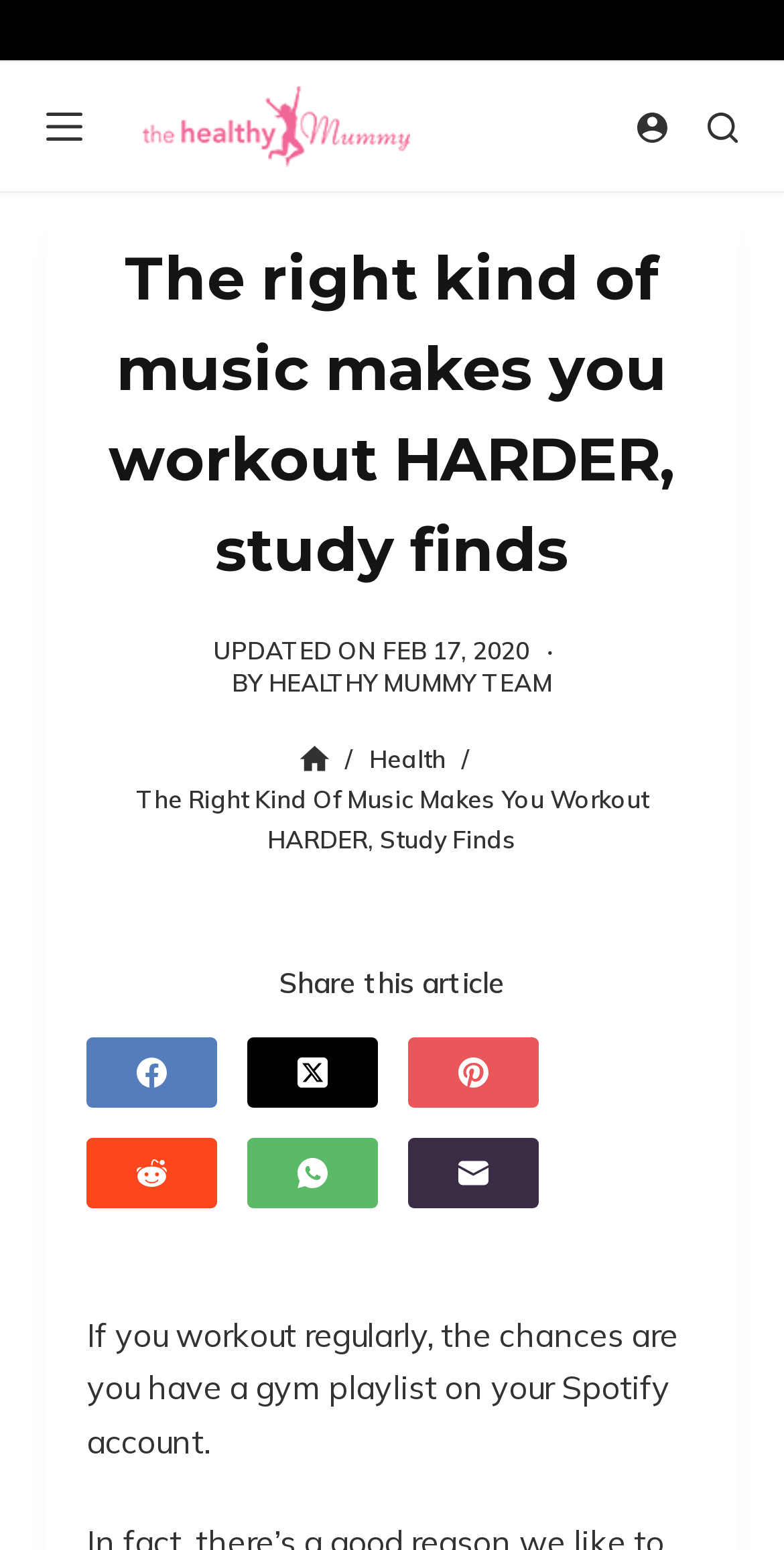Produce a meticulous description of the webpage.

The webpage is an article about a study that found that listening to certain types of music while exercising makes you work out harder. At the top left corner, there is a link to "Skip to content". Next to it, there is a button labeled "Menu". On the top right corner, there is a link to "Healthy Mummy" with an accompanying image, and another link to "Login". 

Below these elements, there is a header section that spans almost the entire width of the page. Within this section, there is a heading that repeats the title of the article. Below the heading, there is a line of text that indicates the article was "UPDATED ON FEB 17, 2020" and another line that shows the author as "HEALTHY MUMMY TEAM". 

On the left side of the page, there are links to "Home" and "Health" categories, separated by a slash. On the right side of the page, there is a large block of text that summarizes the article, with the title "The Right Kind Of Music Makes You Workout HARDER, Study Finds". 

Below this block of text, there is a section that allows users to share the article on various social media platforms, including Facebook, Twitter, Pinterest, Reddit, WhatsApp, and Email. Finally, the main content of the article begins, with the first paragraph stating that if you workout regularly, you likely have a gym playlist on your Spotify account.